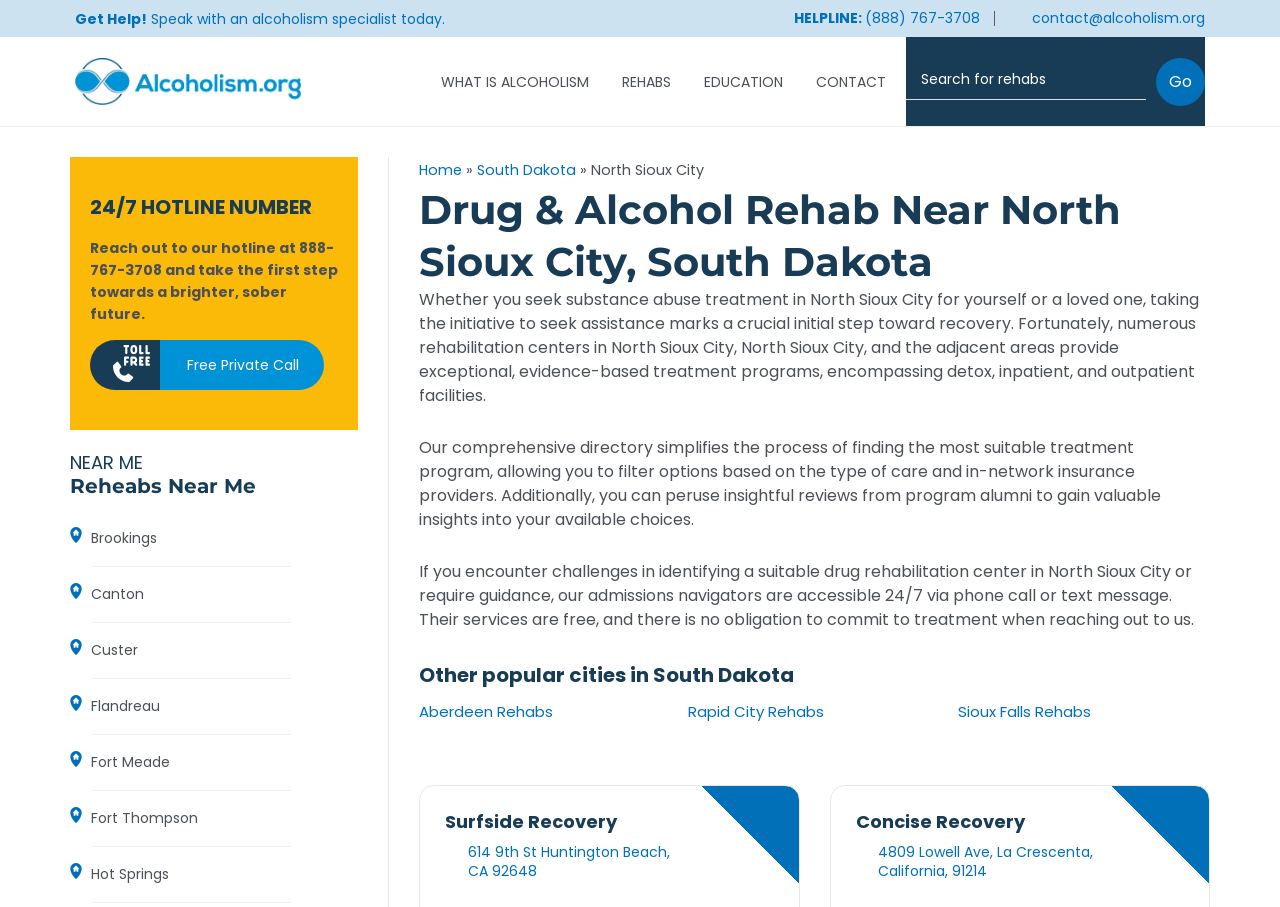Please specify the bounding box coordinates in the format (top-left x, top-left y, bottom-right x, bottom-right y), with all values as floating point numbers between 0 and 1. Identify the bounding box of the UI element described by: name="s" placeholder="Search for rehabs"

[0.708, 0.067, 0.895, 0.11]